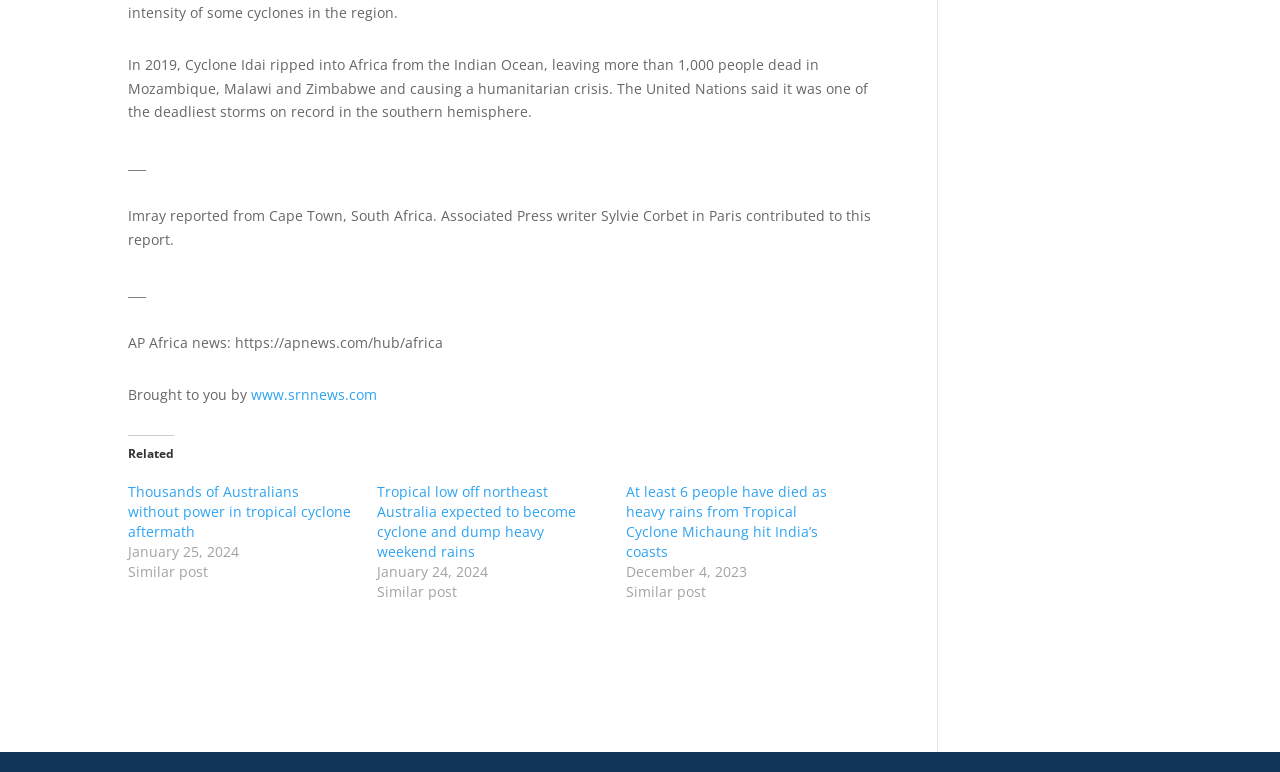What is the name of the website that brought this report?
Please provide a comprehensive answer based on the contents of the image.

I found the website name in element [246], which is a link element with the text 'www.srnnews.com'.